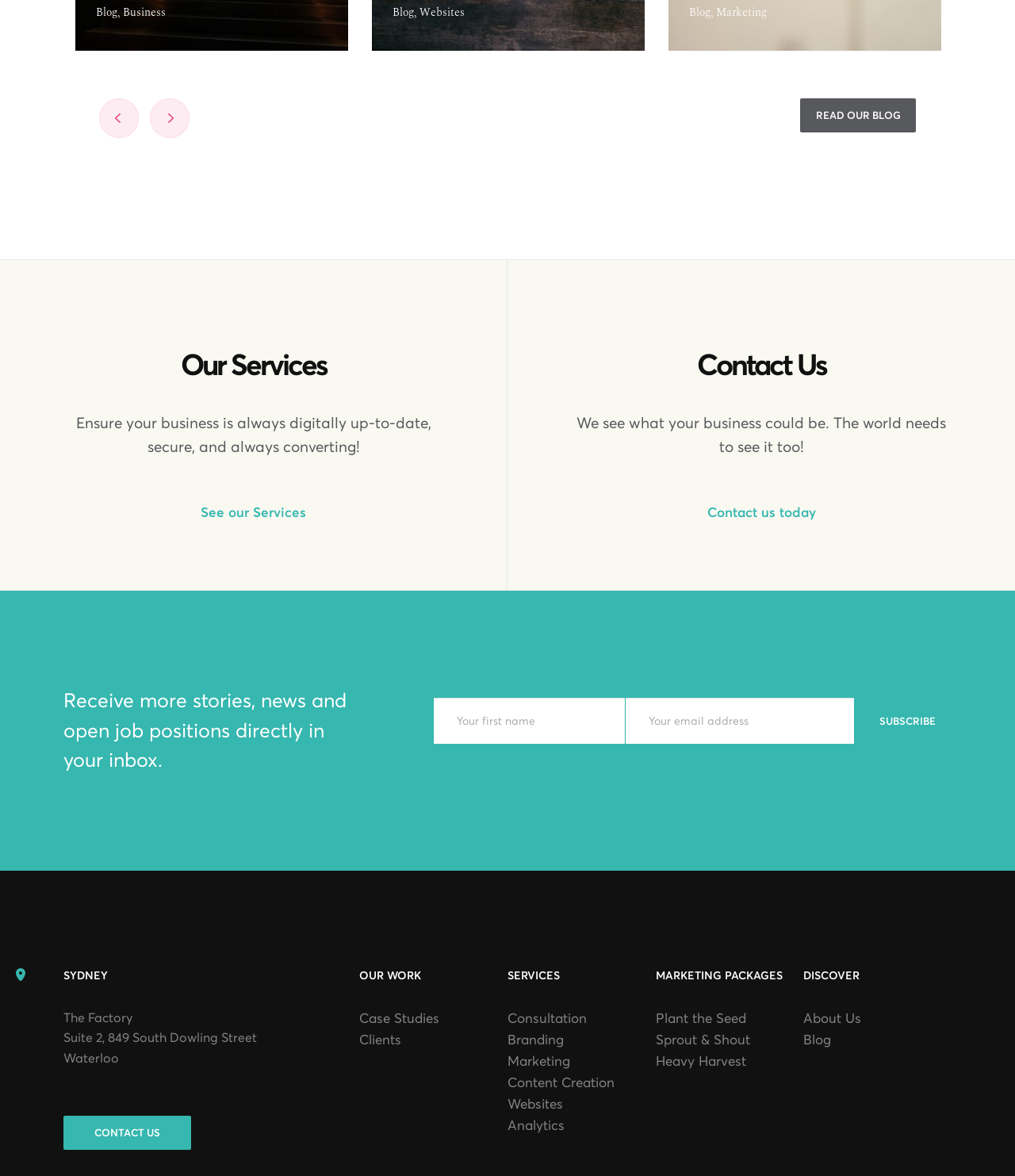Determine the bounding box coordinates of the UI element described by: "Sprout & Shout".

[0.646, 0.876, 0.739, 0.891]